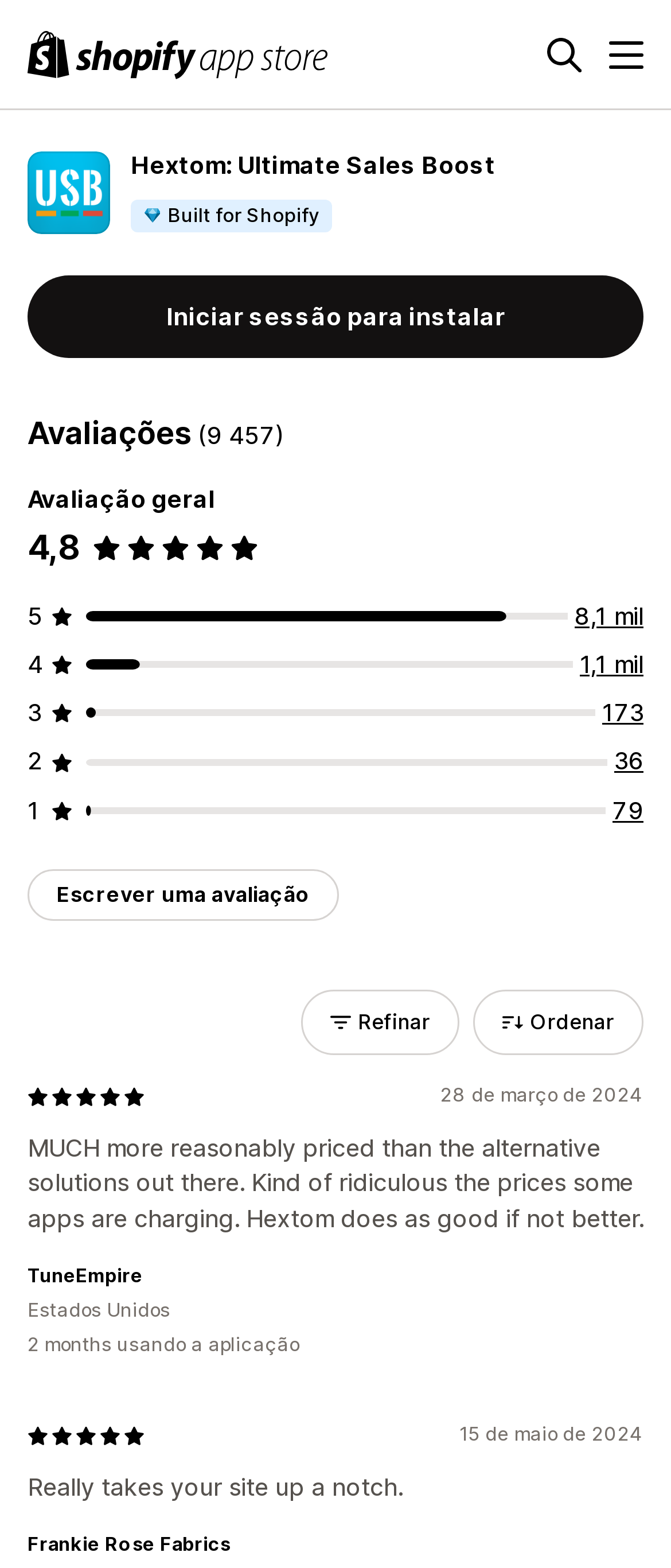Please study the image and answer the question comprehensively:
How many months has Frankie Rose Fabrics been using the app?

The duration of time Frankie Rose Fabrics has been using the app can be found in the static text element with the text '2 months usando a aplicação'.